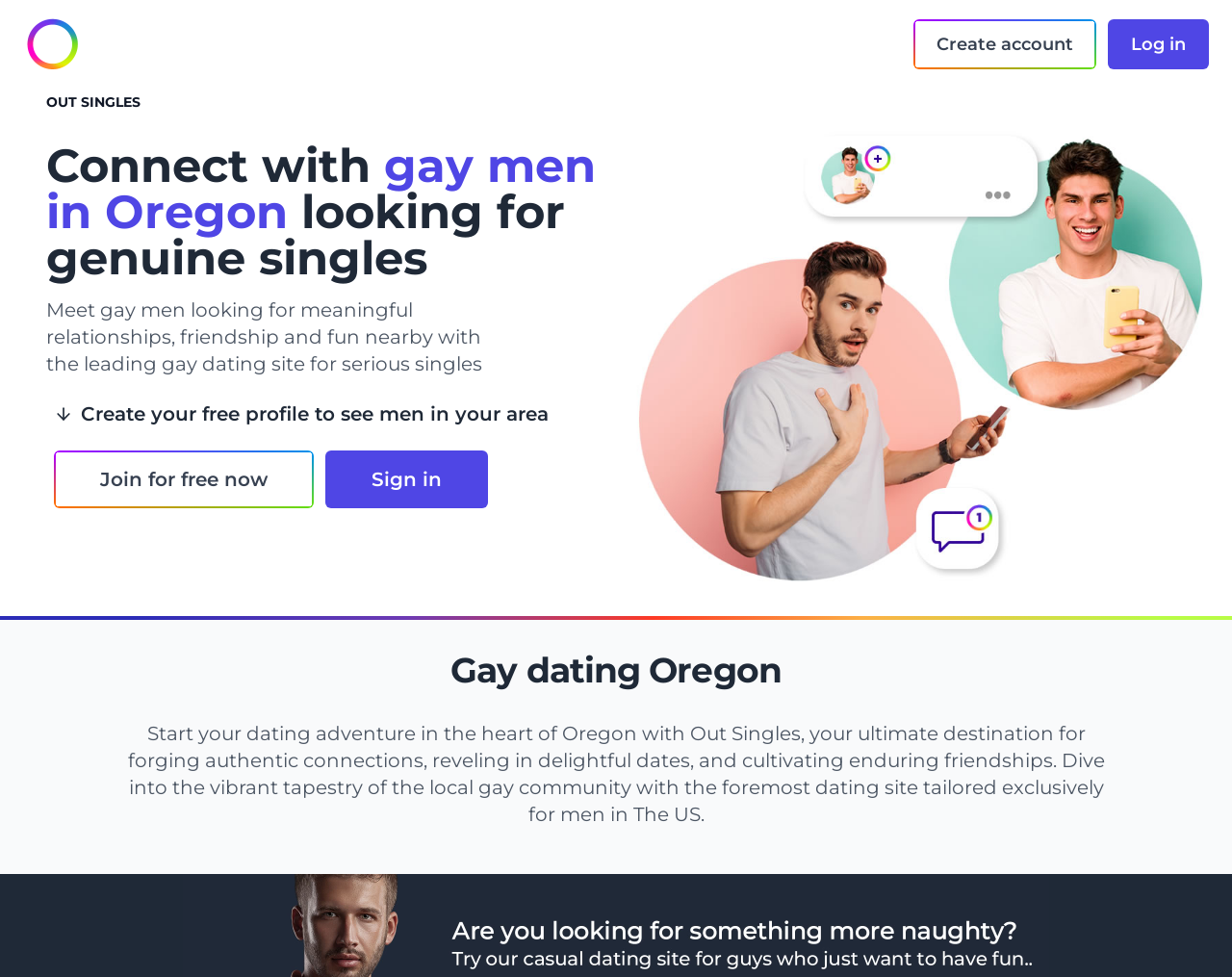Provide a short answer using a single word or phrase for the following question: 
What is the focus of the website?

Gay men in Oregon